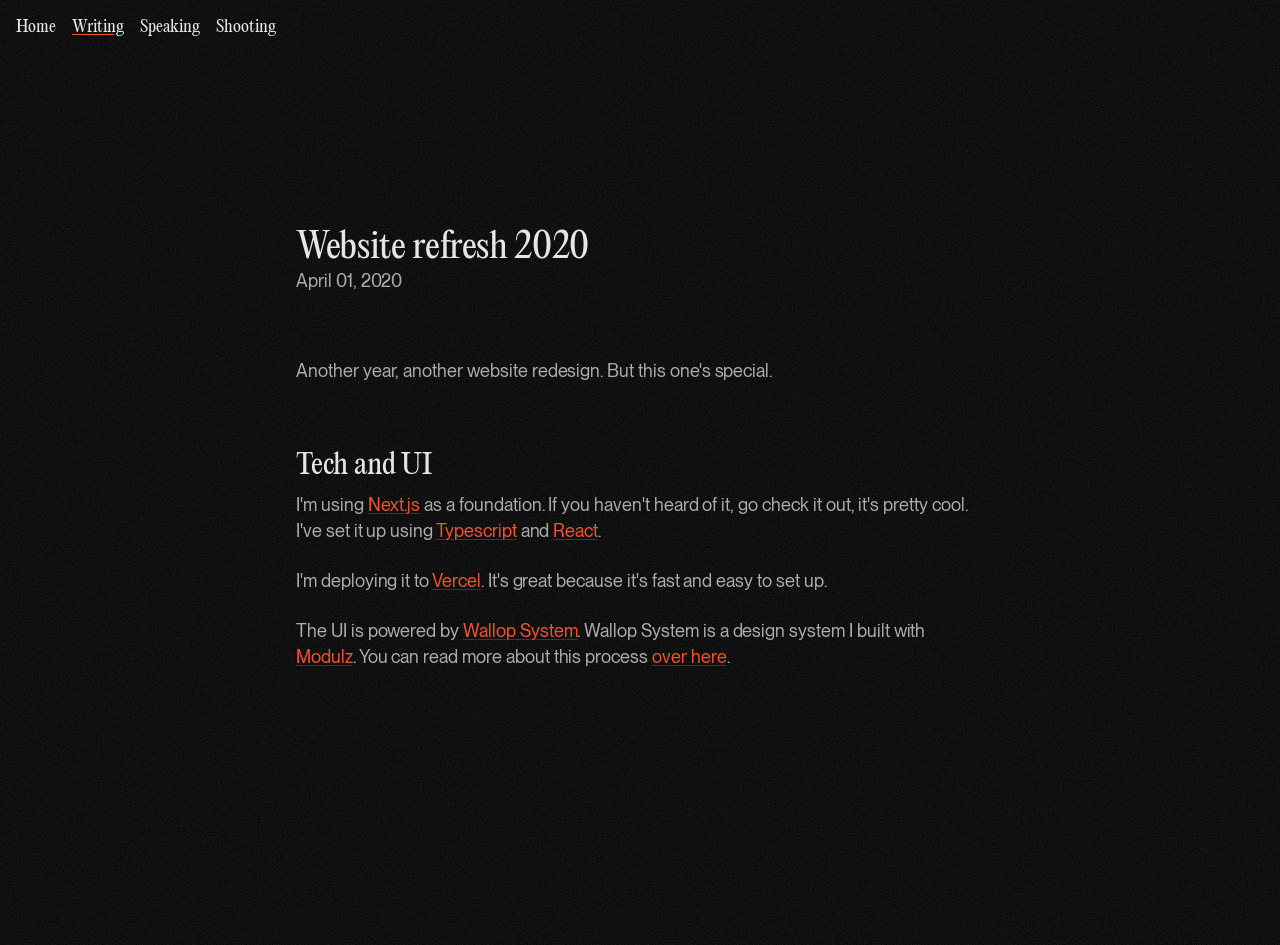Please identify the bounding box coordinates of the clickable area that will fulfill the following instruction: "read about writing". The coordinates should be in the format of four float numbers between 0 and 1, i.e., [left, top, right, bottom].

[0.056, 0.017, 0.097, 0.042]